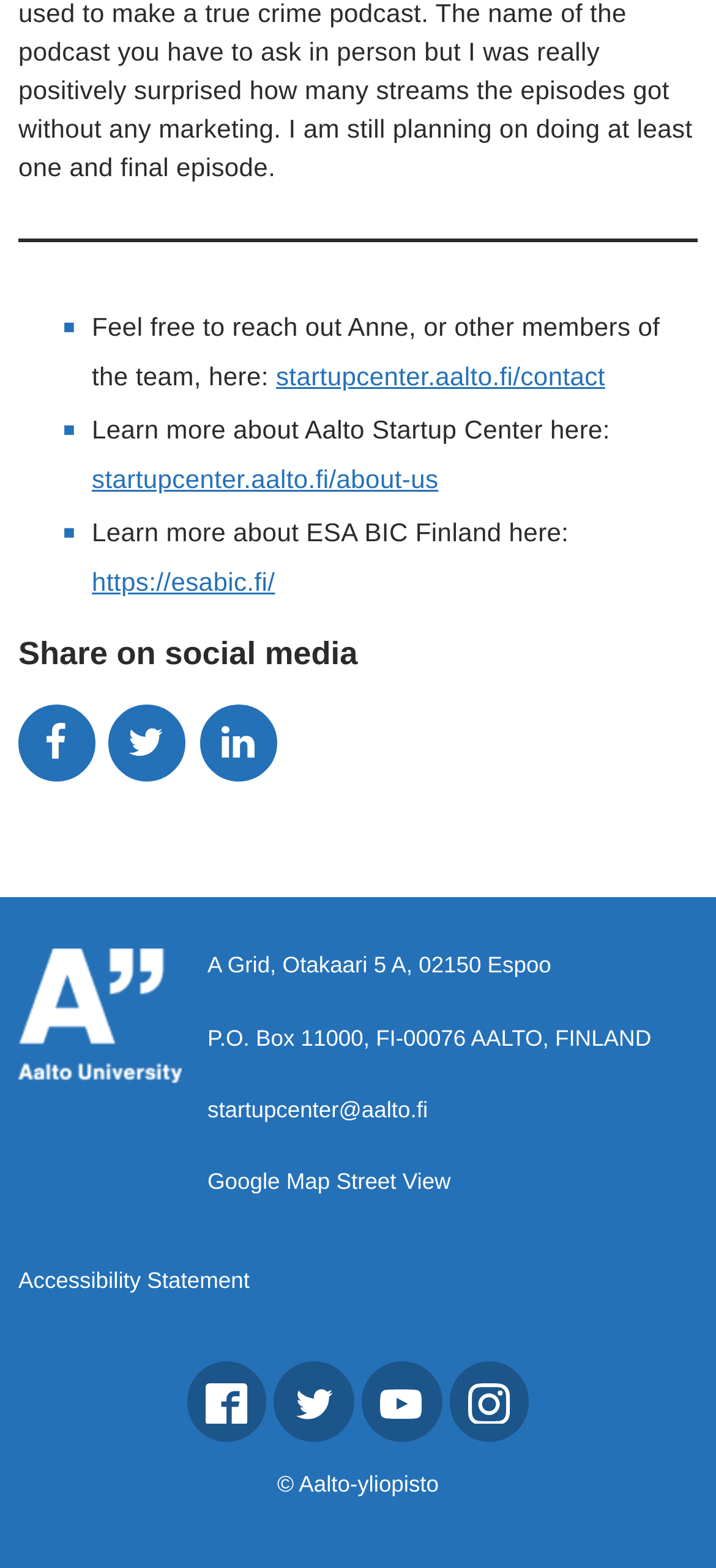Identify the bounding box coordinates of the region that needs to be clicked to carry out this instruction: "Learn more about Aalto Startup Center". Provide these coordinates as four float numbers ranging from 0 to 1, i.e., [left, top, right, bottom].

[0.128, 0.296, 0.612, 0.315]